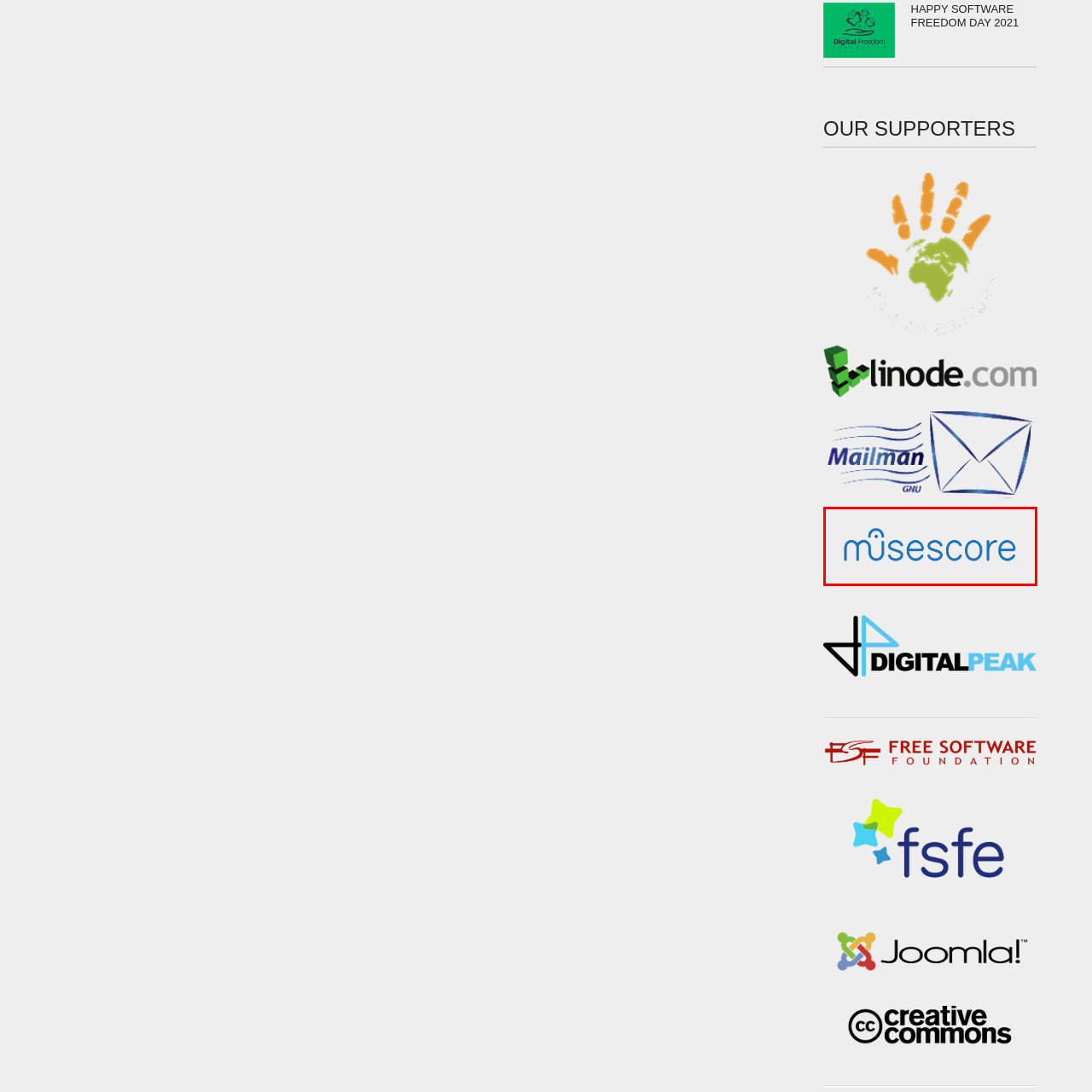Look closely at the section within the red border and give a one-word or brief phrase response to this question: 
What type of software is MuseScore?

music notation